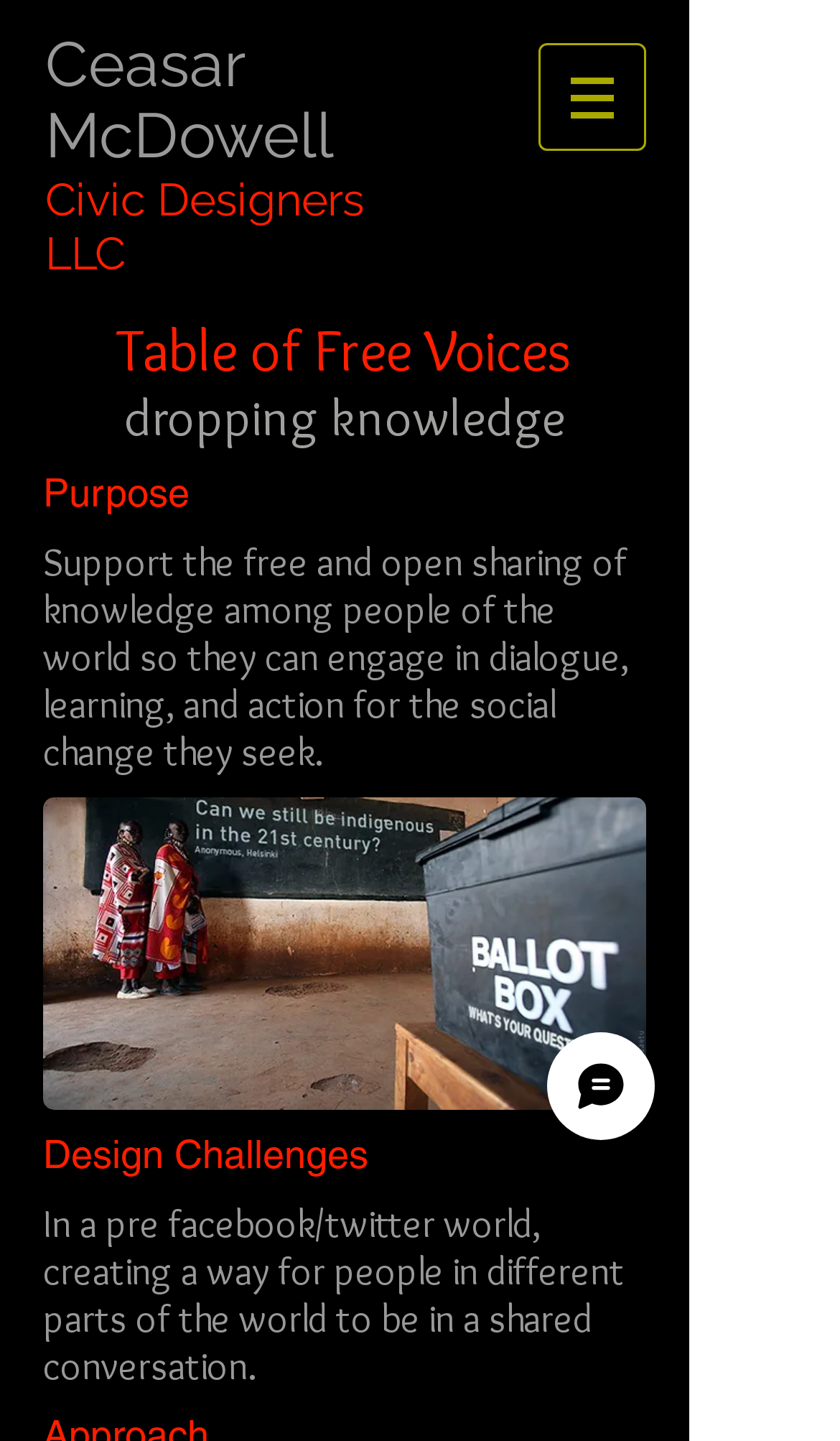Summarize the webpage comprehensively, mentioning all visible components.

The webpage is titled "Table of Free Voices" and appears to be a project or initiative by Civic Designers LLC. At the top of the page, there are two headings, one with the name "Ceasar McDowel" and another with the company name "Civic Designers LLC". 

On the top right side of the page, there is a navigation menu labeled "Site" with a button that has a popup menu. The button is accompanied by a small image. 

Below the navigation menu, there are several headings that outline the purpose and design challenges of the "Table of Free Voices" project. The headings are stacked vertically, with the first one reading "Table of Free Voices", followed by "dropping knowledge", "Purpose", and a longer paragraph that describes the project's goal of facilitating dialogue and learning for social change. 

To the right of the "Purpose" heading, there is an image labeled "TOFV Voting.jpg". 

Further down the page, there are two more headings, "Design Challenges" and a paragraph that describes the challenge of creating a shared conversation platform in a pre-social media world. 

At the bottom right corner of the page, there is a button labeled "Chat" with a small image next to it.